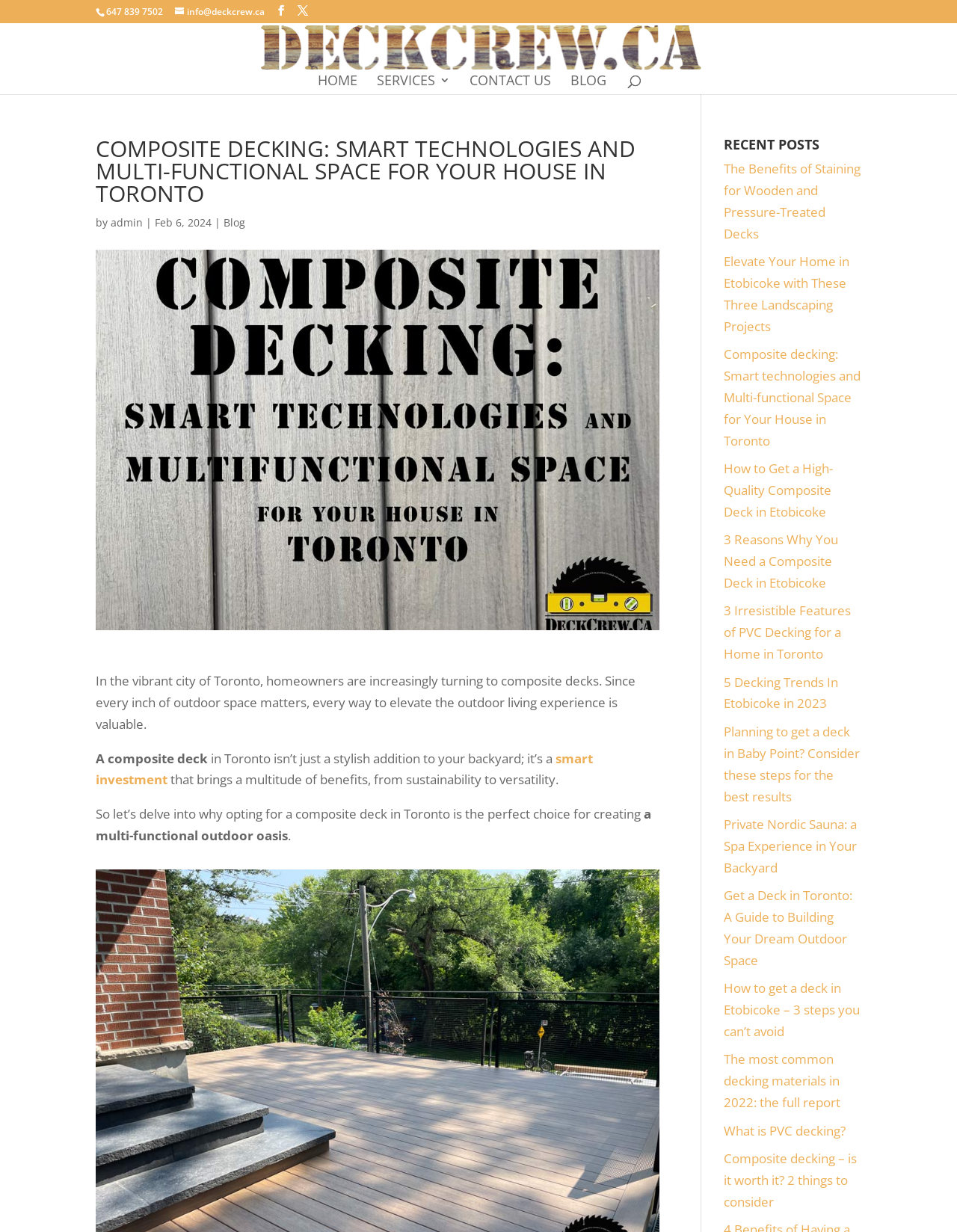Identify the coordinates of the bounding box for the element that must be clicked to accomplish the instruction: "Call the phone number".

[0.111, 0.004, 0.17, 0.015]